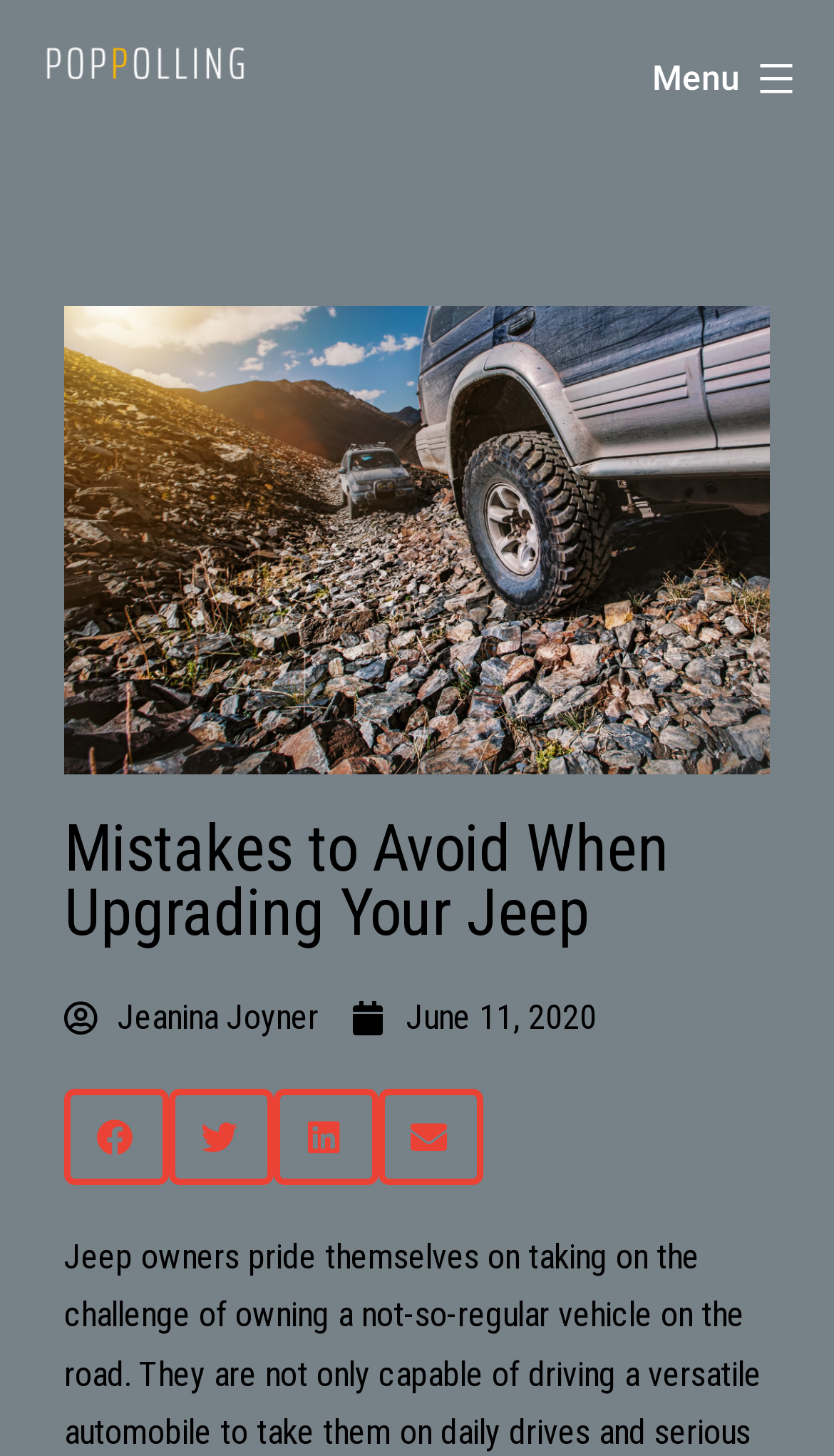Using the description "aria-label="Share on twitter"", predict the bounding box of the relevant HTML element.

[0.203, 0.748, 0.328, 0.814]